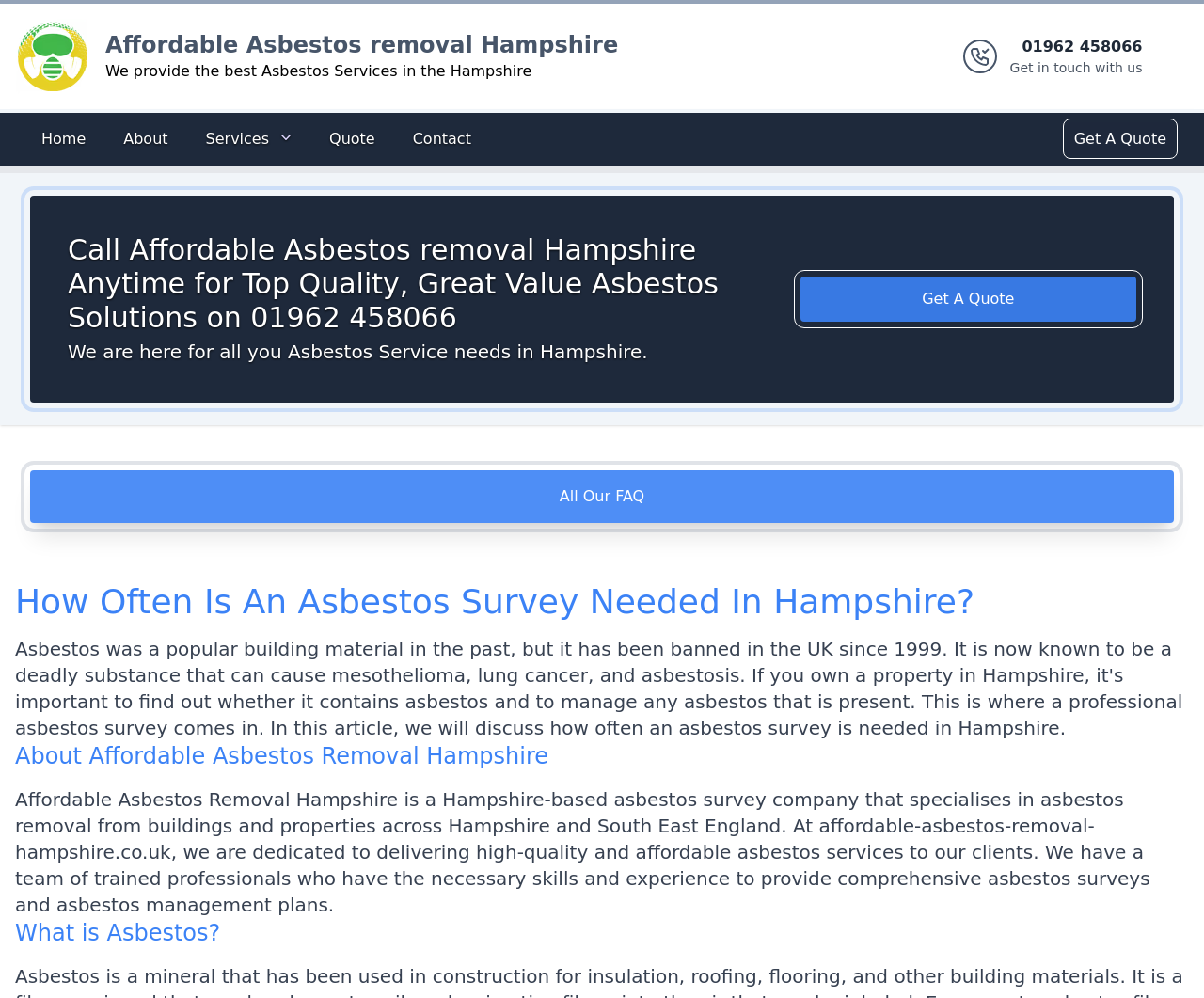Identify the bounding box for the element characterized by the following description: "Get A Quote".

[0.886, 0.123, 0.975, 0.156]